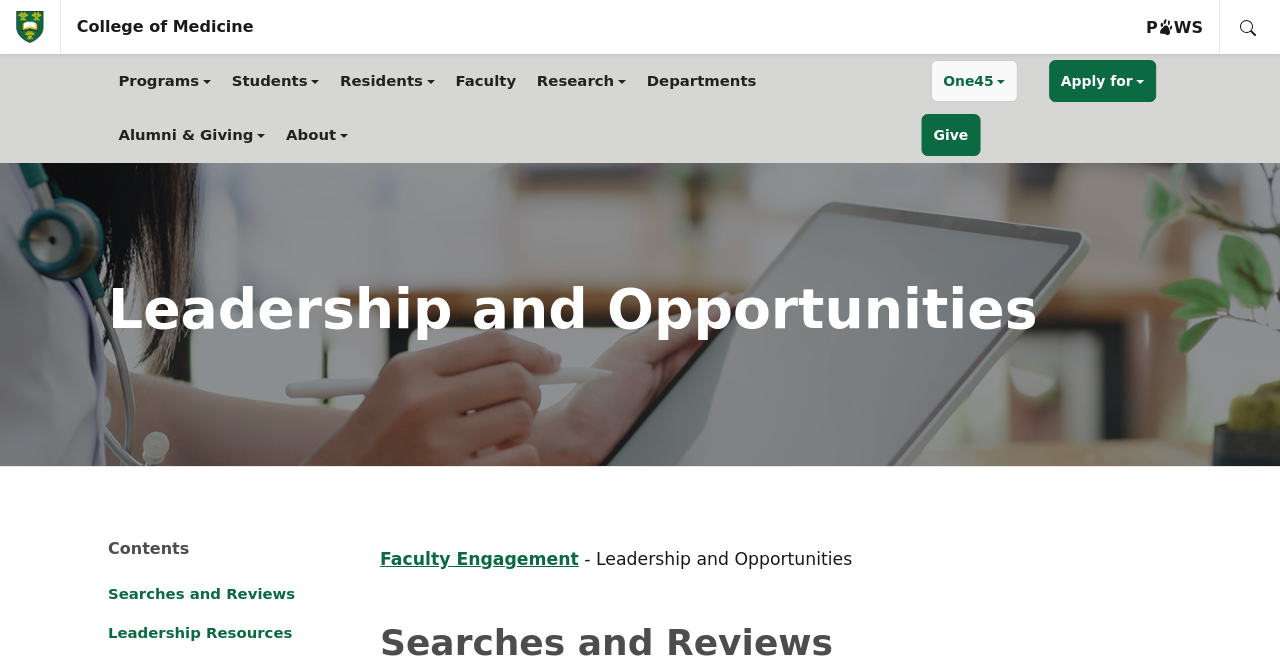Identify the bounding box coordinates for the region to click in order to carry out this instruction: "Click Load Post". Provide the coordinates using four float numbers between 0 and 1, formatted as [left, top, right, bottom].

None